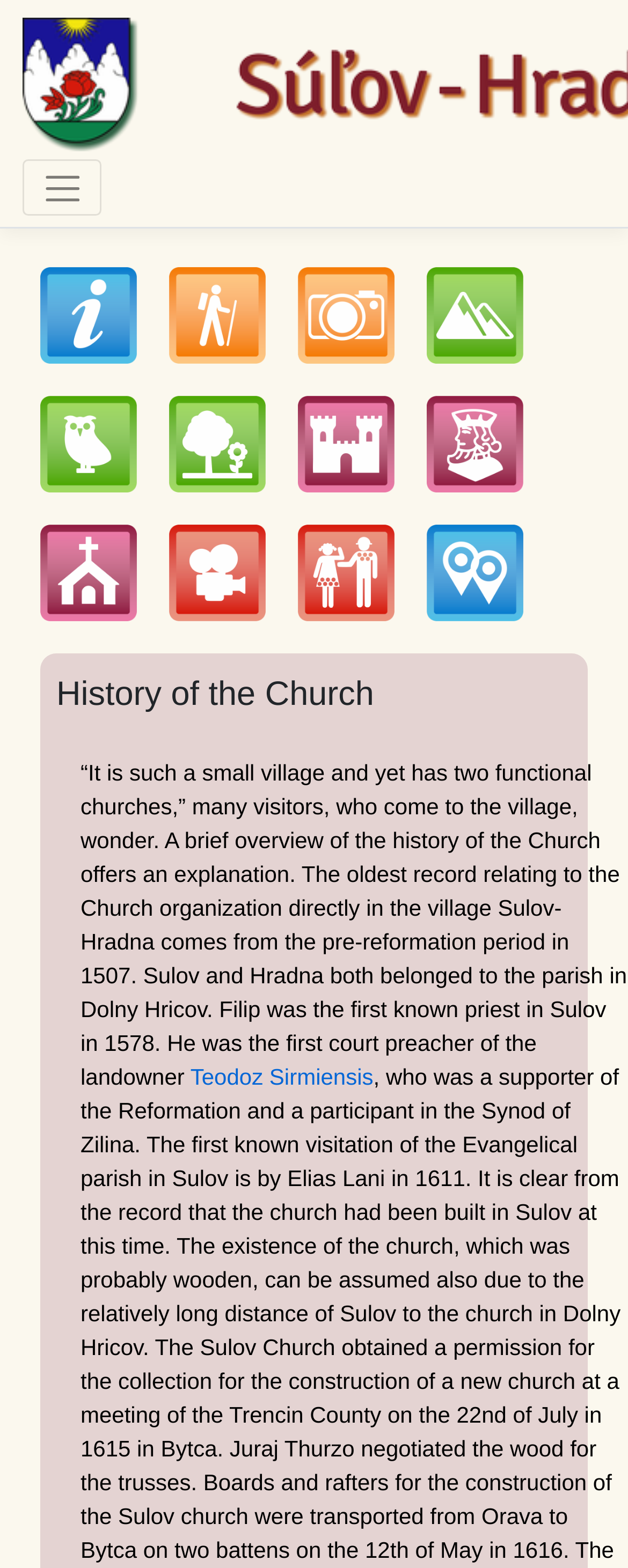Refer to the image and provide a thorough answer to this question:
What is the year of the oldest record relating to the Church organization?

According to the static text element, the oldest record relating to the Church organization directly in the village Sulov-Hradna comes from the pre-reformation period in 1507.